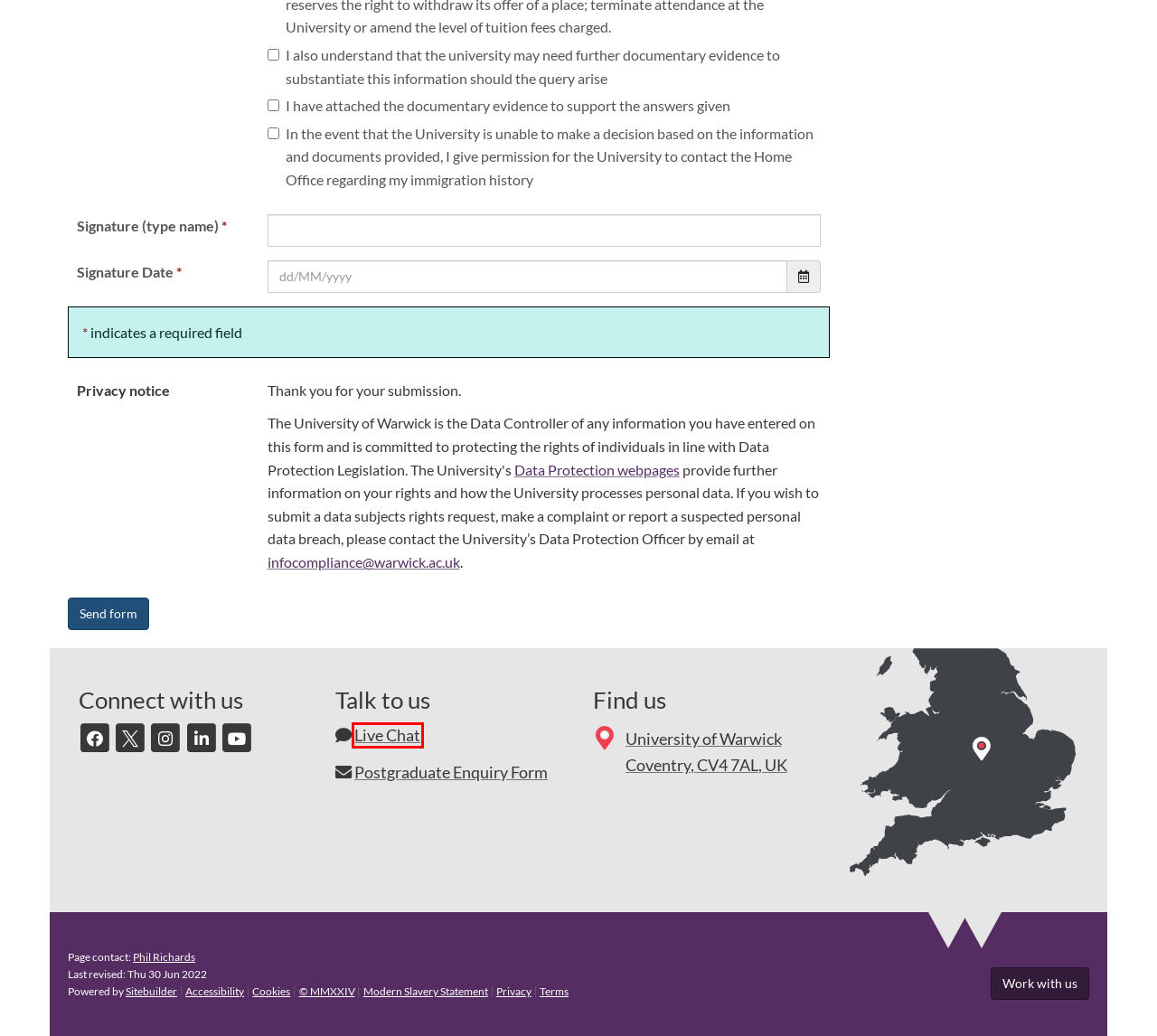After examining the screenshot of a webpage with a red bounding box, choose the most accurate webpage description that corresponds to the new page after clicking the element inside the red box. Here are the candidates:
A. SiteBuilder - Web Publishing - IT Services
B. Use of cookies on warwick.ac.uk (Warwick web site)
C. Location and Contacts | University of Warwick
D. Terms of use, University of Warwick web site
E. Meet and Engage
F. Modern Slavery Act
G. Postgraduate Enquiries
H. Web accessibility - University of Warwick

E